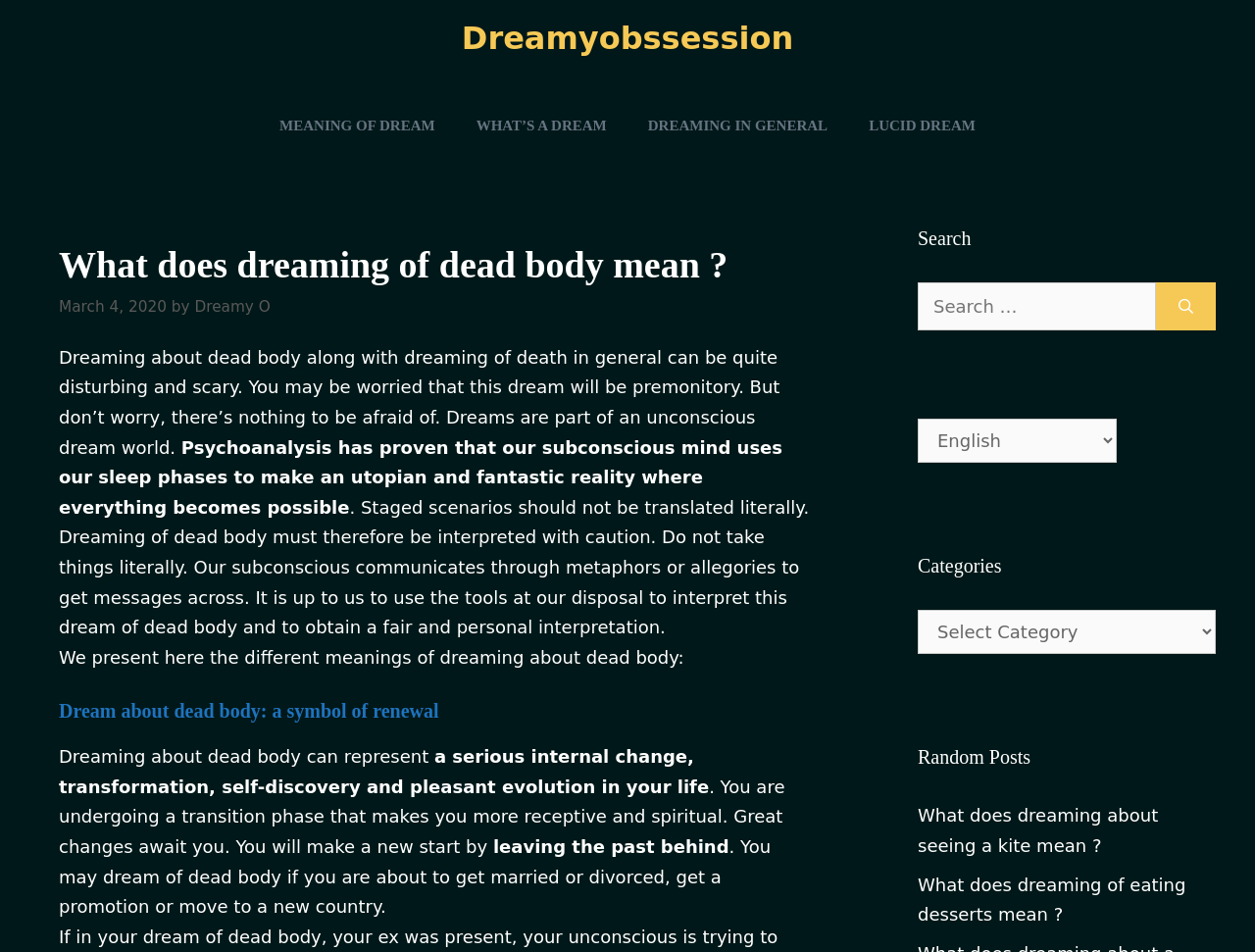Identify the bounding box coordinates of the region that needs to be clicked to carry out this instruction: "Click on the 'Dreamyobssession' link". Provide these coordinates as four float numbers ranging from 0 to 1, i.e., [left, top, right, bottom].

[0.368, 0.021, 0.632, 0.06]